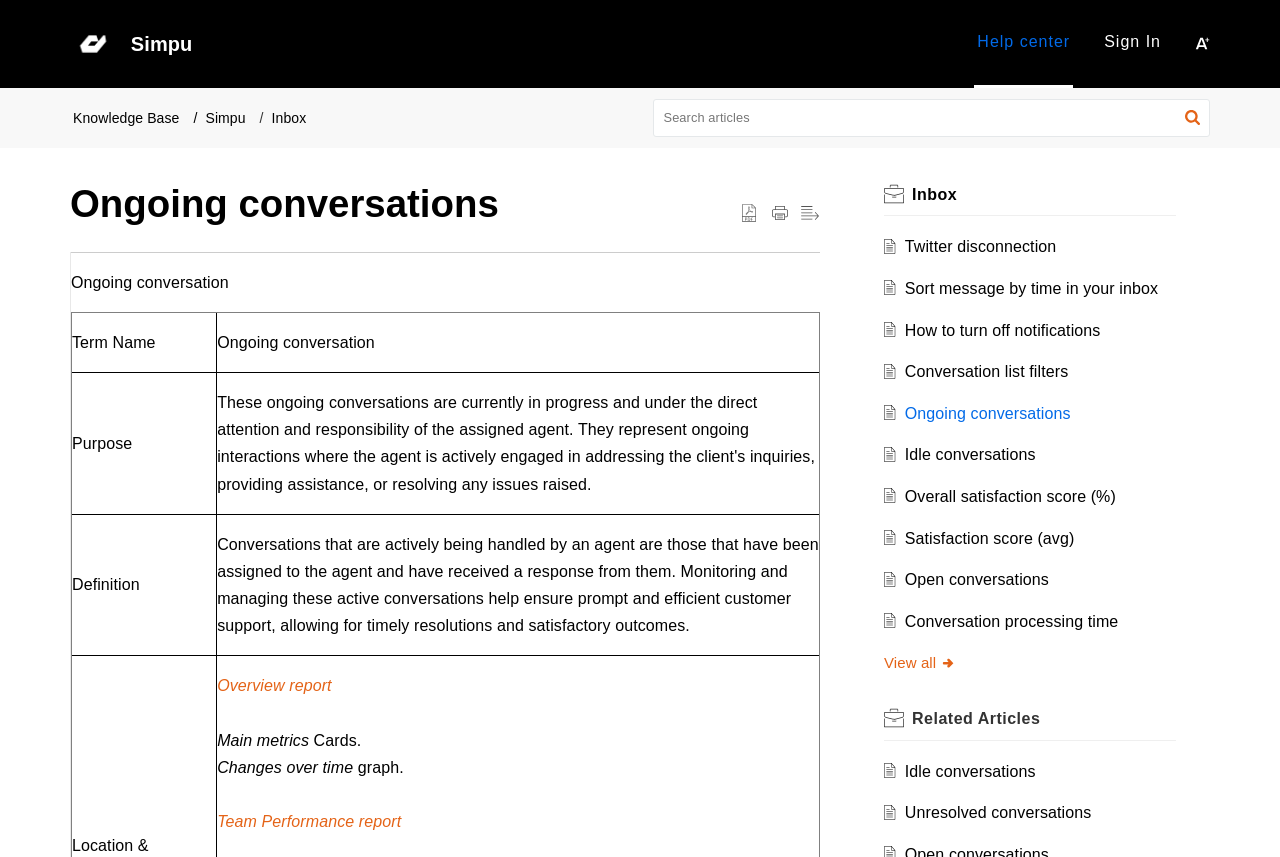Locate the bounding box coordinates of the clickable element to fulfill the following instruction: "Get information about “Go Safely PCH” Initiative Launched to Enhance Safety on Coastal Highway". Provide the coordinates as four float numbers between 0 and 1 in the format [left, top, right, bottom].

None